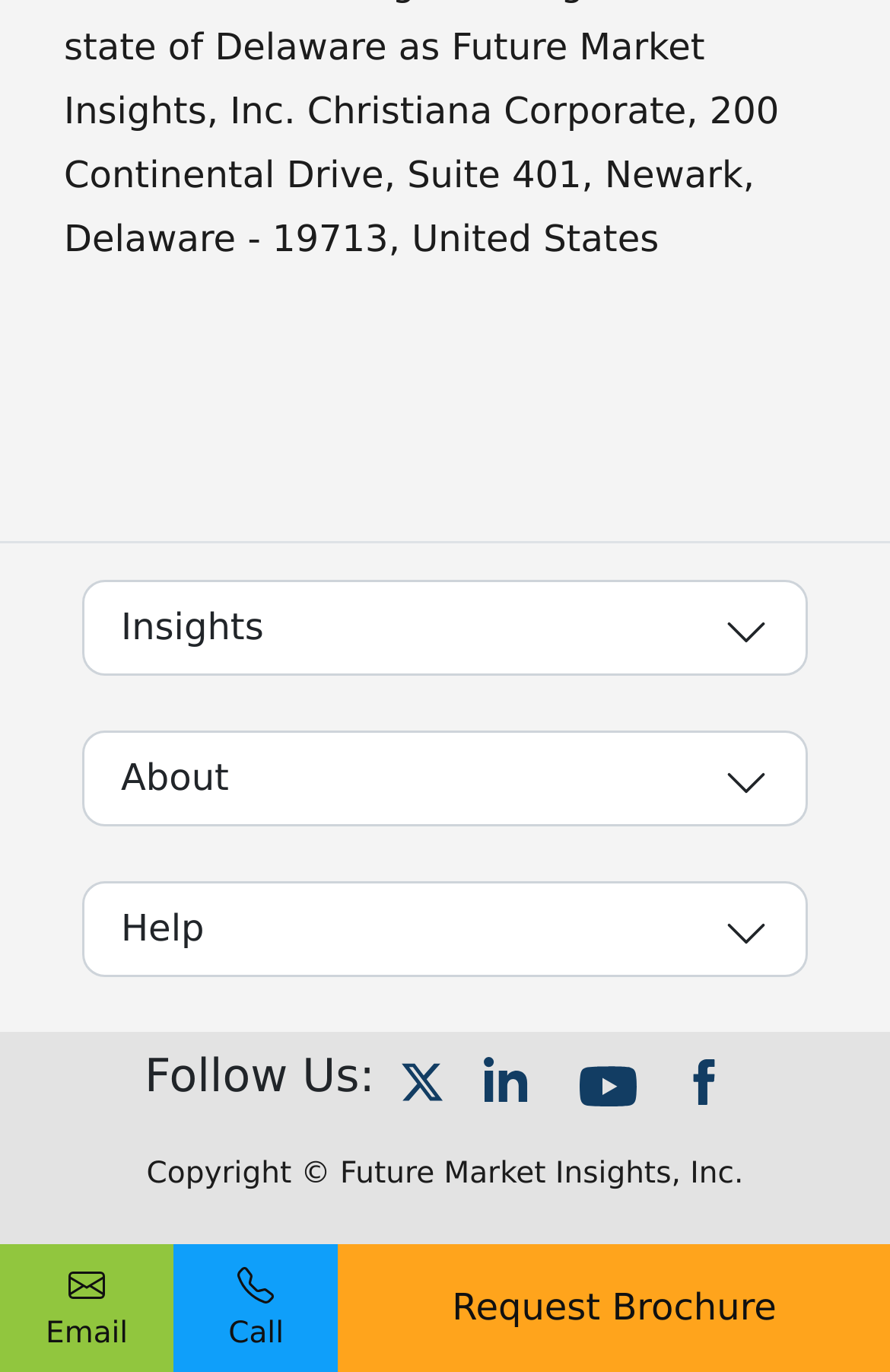What is the call-to-action at the bottom of the page?
Look at the screenshot and provide an in-depth answer.

The call-to-action at the bottom of the page is a button that says 'Request Brochure', which is likely a way for users to request more information about the organization's services.